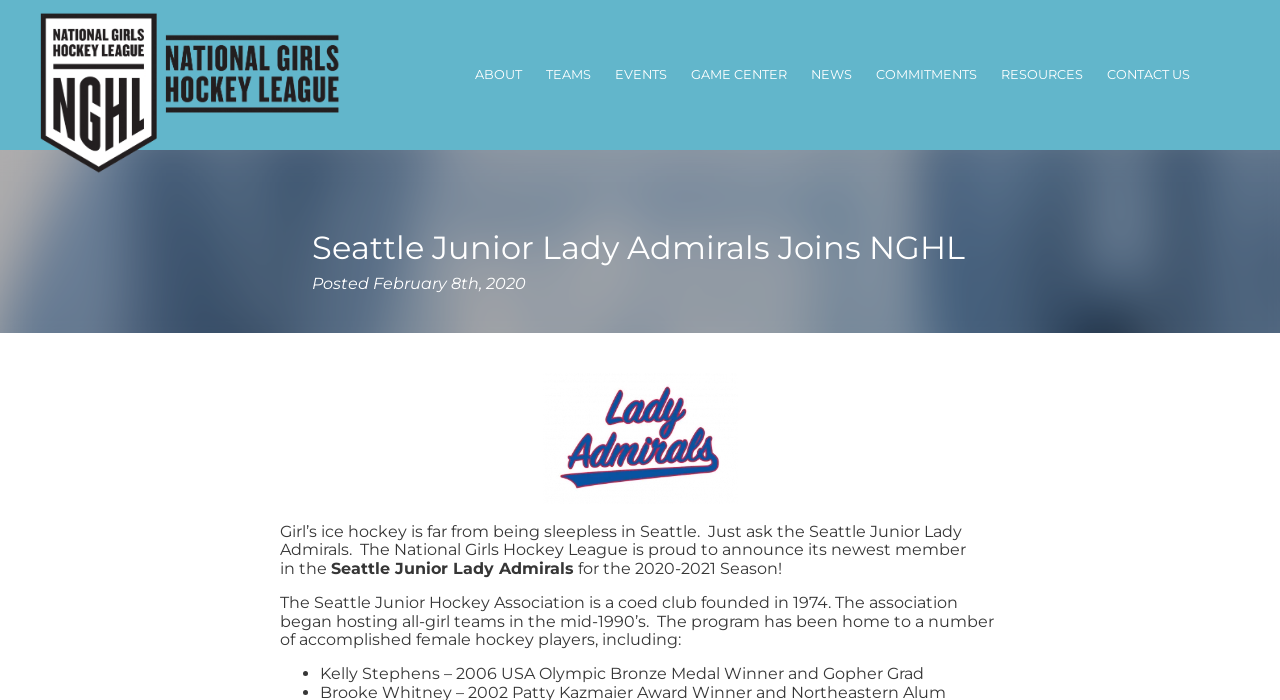Please identify the bounding box coordinates of the element I should click to complete this instruction: 'Click on the NGHL link'. The coordinates should be given as four float numbers between 0 and 1, like this: [left, top, right, bottom].

[0.031, 0.017, 0.266, 0.254]